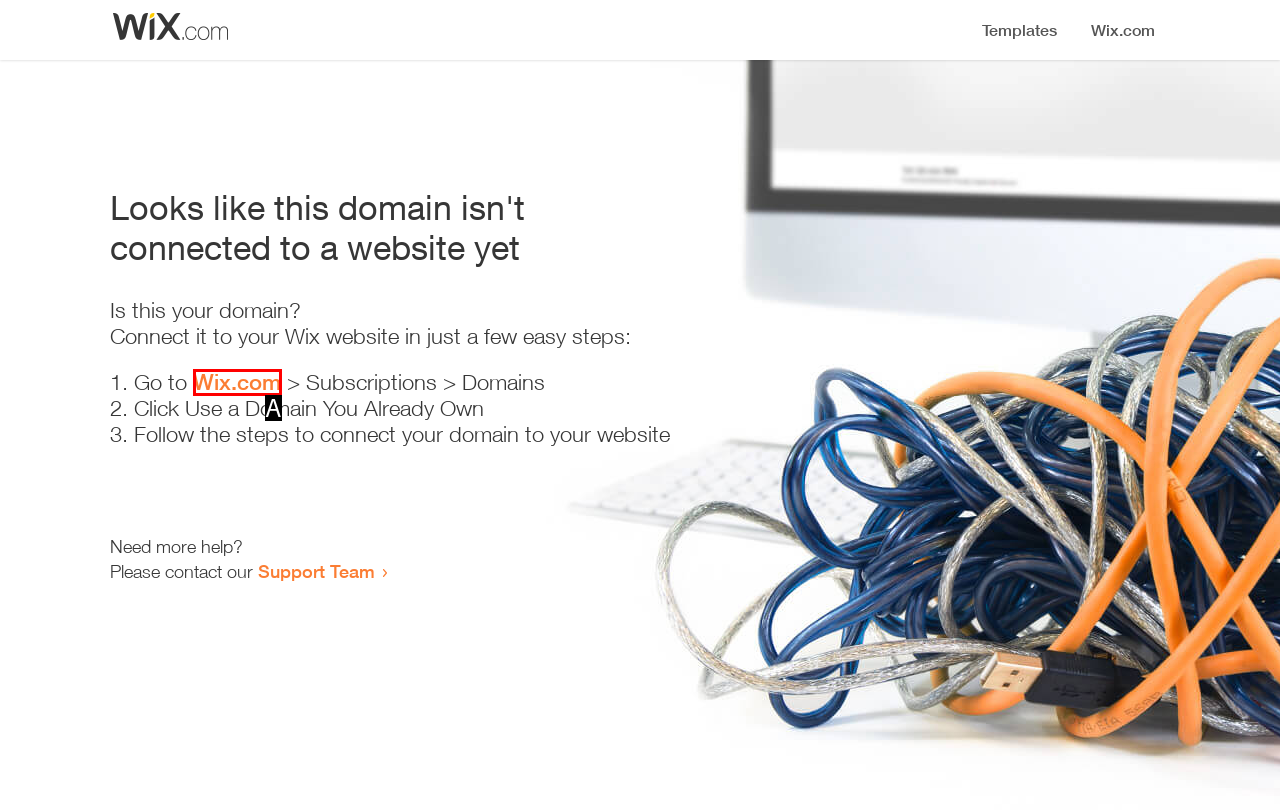Determine which option matches the element description: Wix.com
Answer using the letter of the correct option.

A